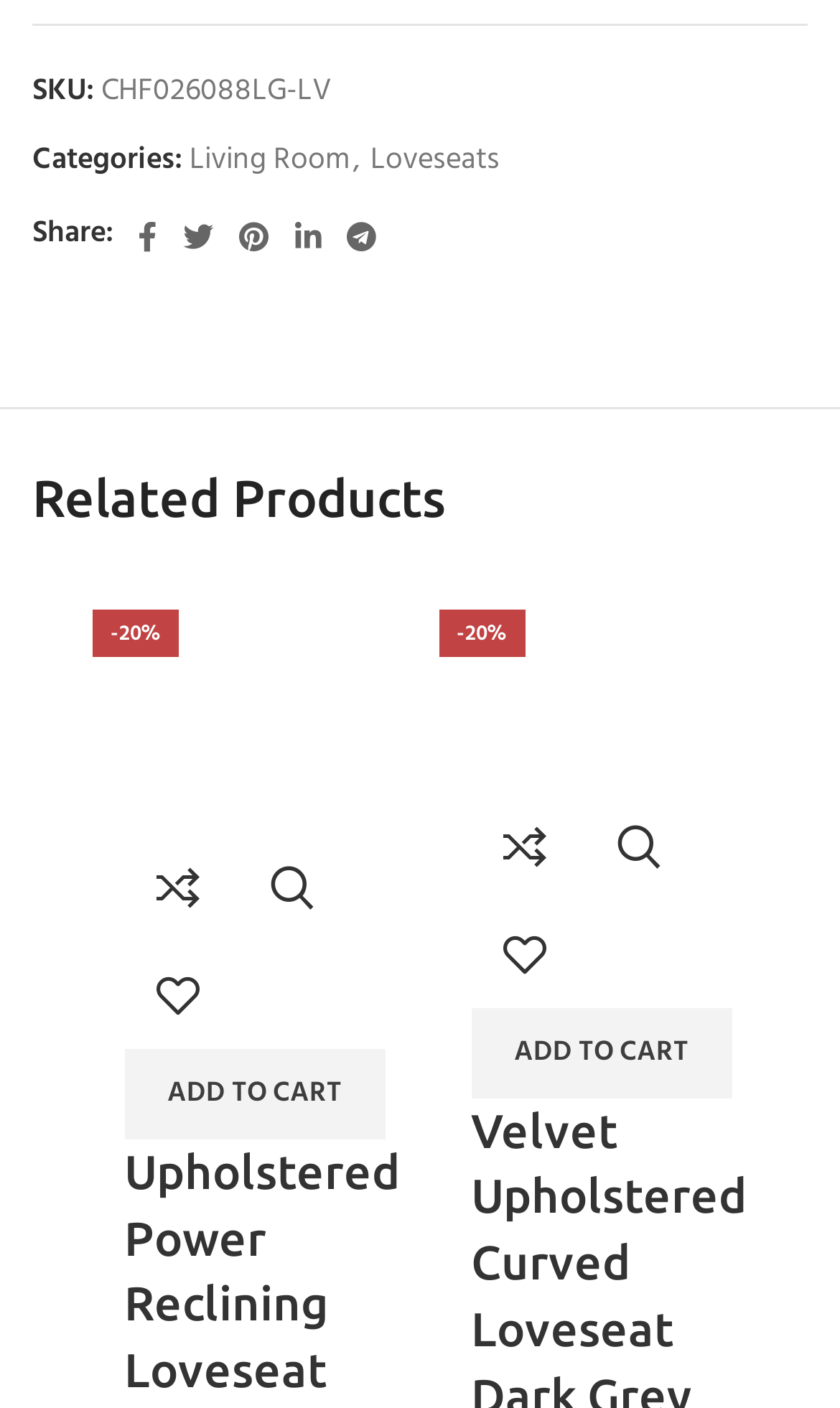Could you locate the bounding box coordinates for the section that should be clicked to accomplish this task: "Share on Facebook".

[0.149, 0.148, 0.203, 0.188]